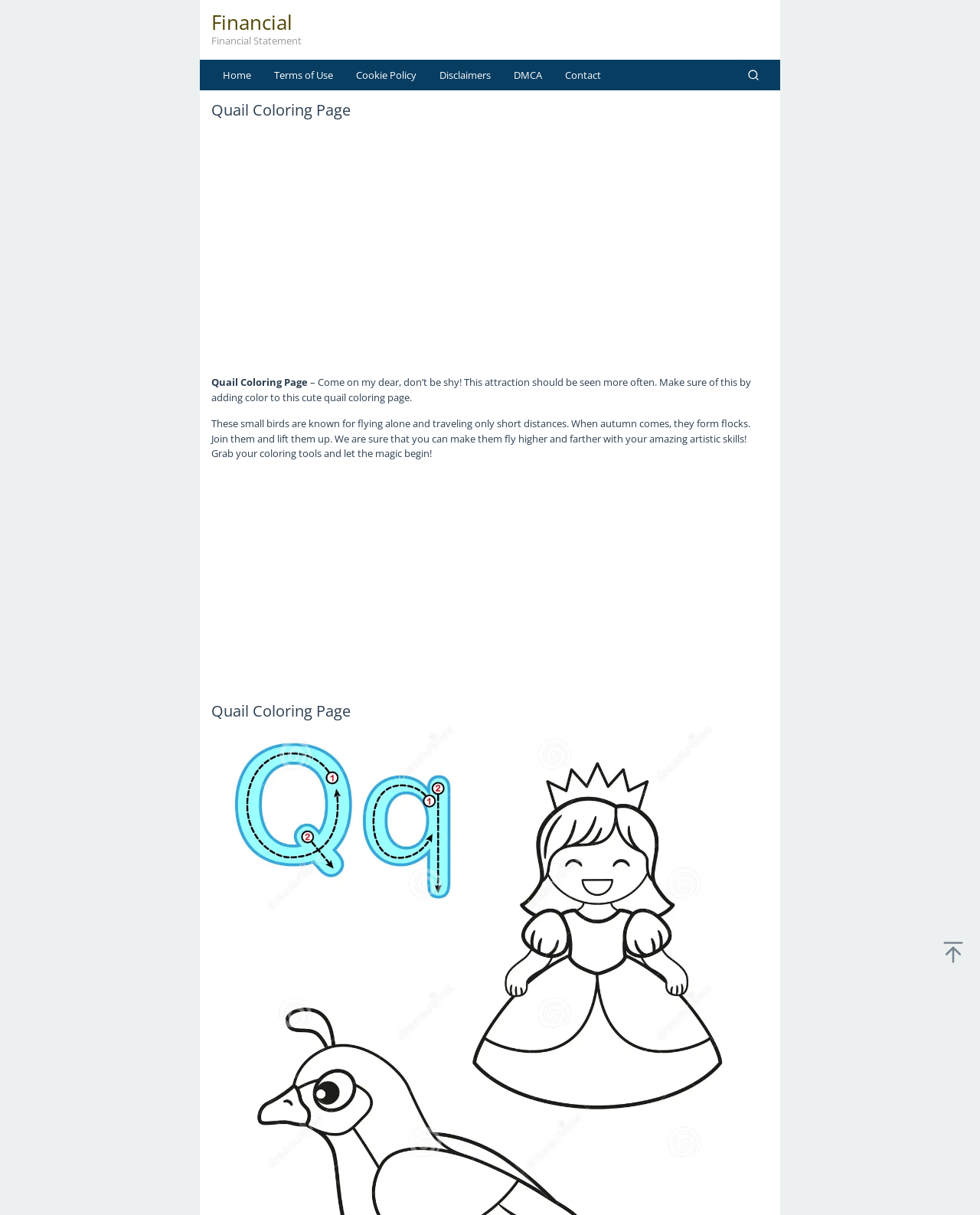Please provide a comprehensive response to the question based on the details in the image: What is the theme of the coloring page?

Based on the static text and the heading on the webpage, it is clear that the theme of the coloring page is a quail, which is a type of bird.